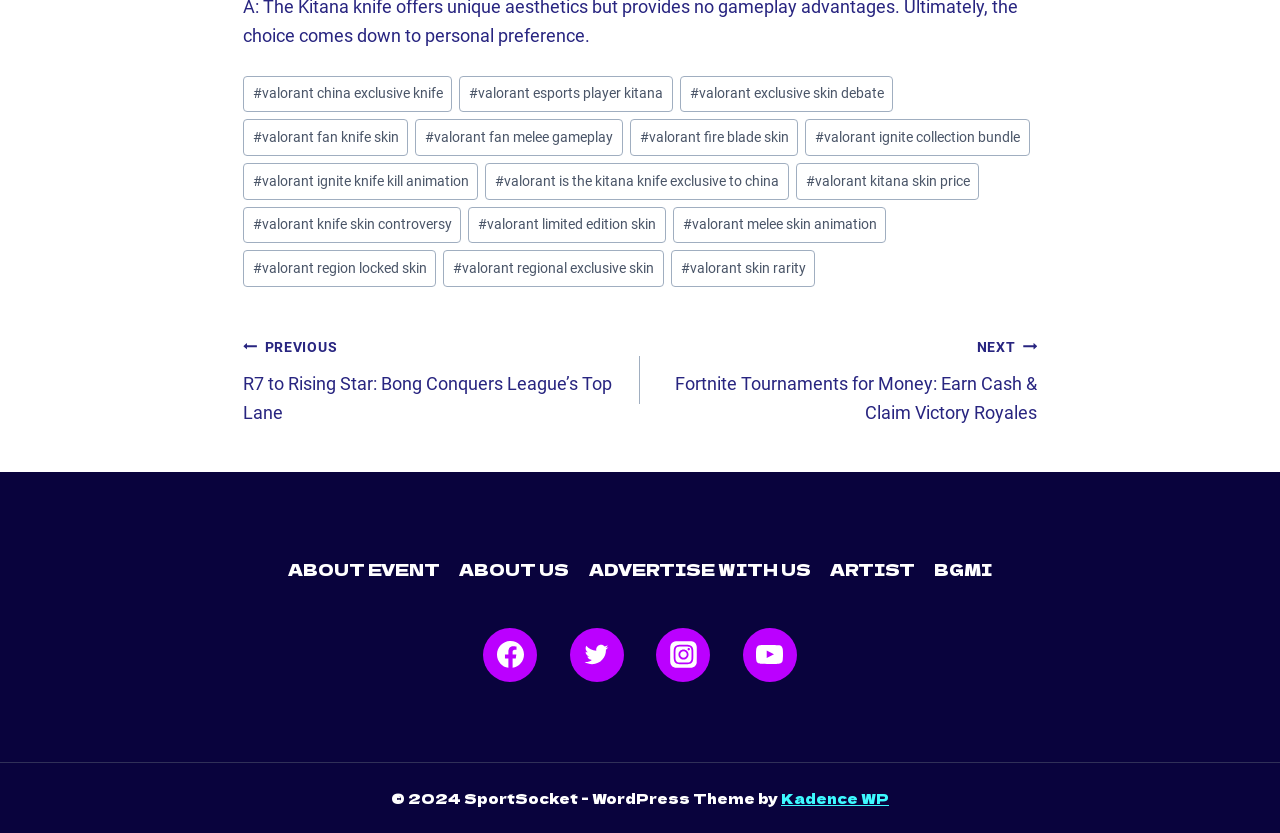Refer to the image and provide an in-depth answer to the question: 
How many social media links are there in the footer?

I counted the number of social media links in the footer section and found 4 links, including 'Facebook', 'Twitter', 'Instagram', and 'YouTube'.